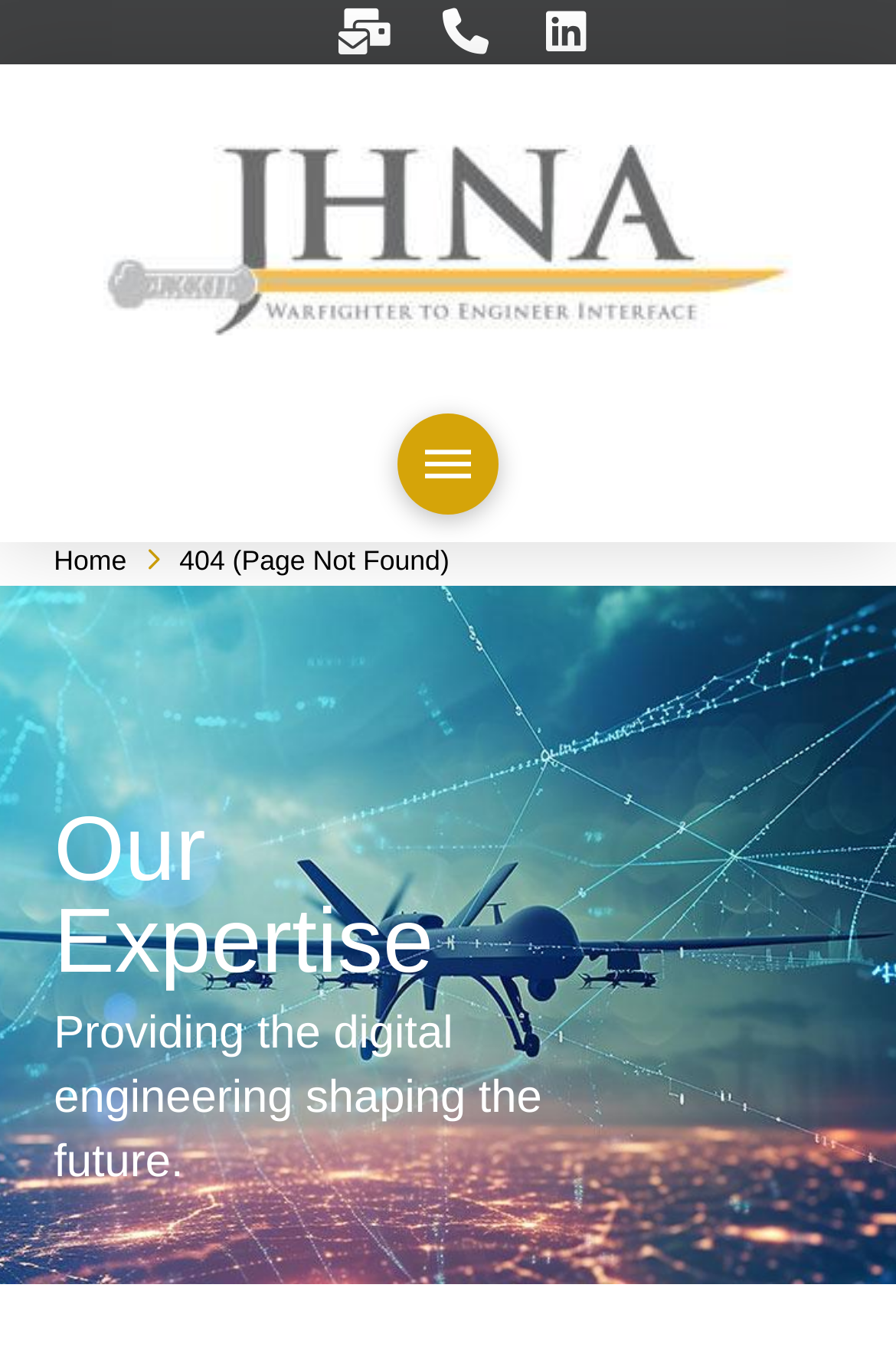Generate a thorough caption detailing the webpage content.

The webpage appears to be a 404 error page, indicating that the requested page was not found. At the top of the page, there is a large image that spans most of the width, taking up about a quarter of the page's height. Below the image, there is a button labeled "Toggle Modal Content" that, when clicked, will display a menu.

To the right of the button, there is a breadcrumb navigation menu that lists two links: "Home" and "404 (Page Not Found)". The "Home" link is positioned to the left of the "404 (Page Not Found)" link.

Below the breadcrumb navigation menu, there are two blocks of text. The first block is a heading that reads "Our Expertise". The second block is a paragraph that describes the company's expertise, stating that they provide digital engineering that shapes the future. This paragraph is positioned below the heading and takes up about a third of the page's height.